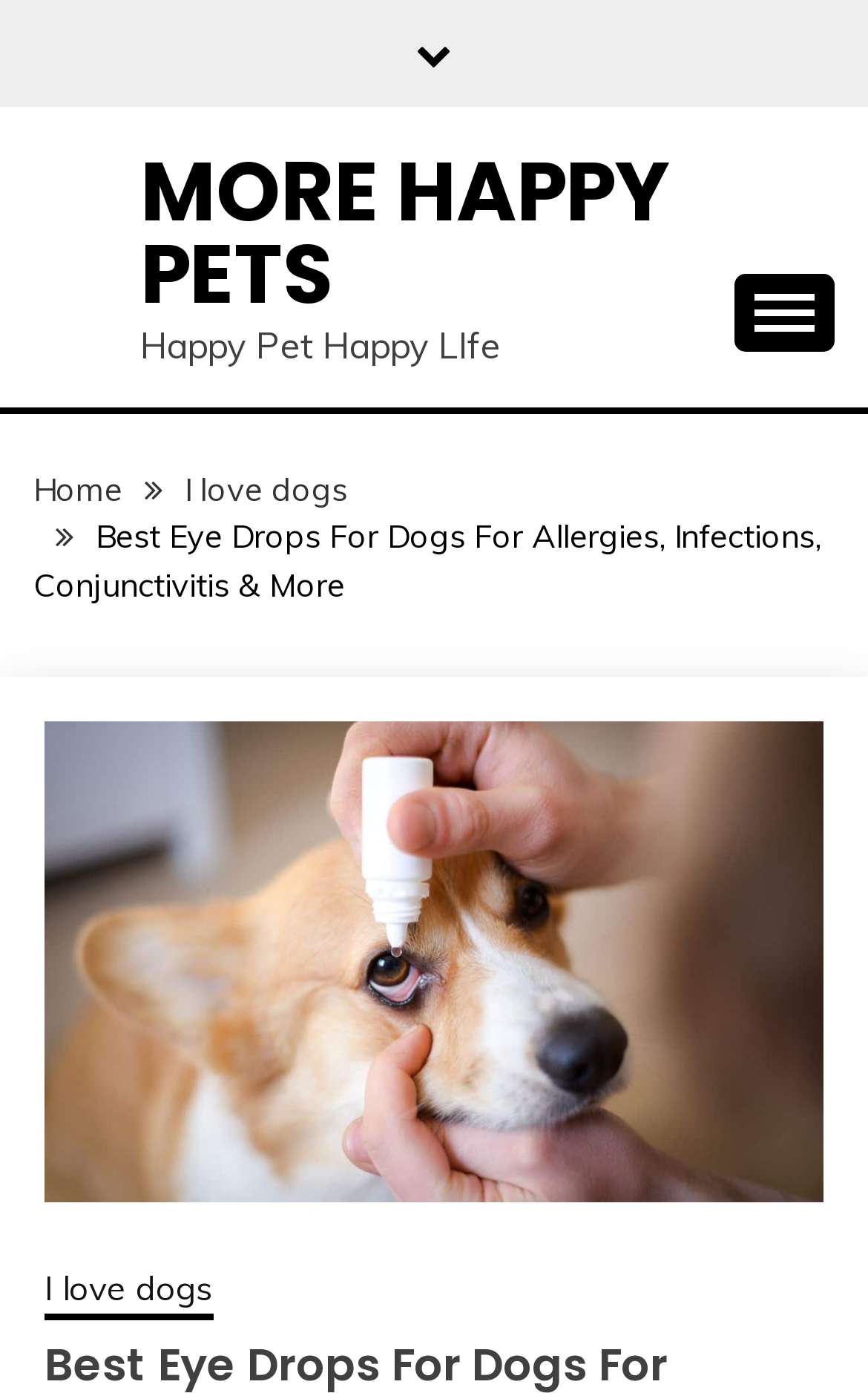Calculate the bounding box coordinates for the UI element based on the following description: "Next". Ensure the coordinates are four float numbers between 0 and 1, i.e., [left, top, right, bottom].

None